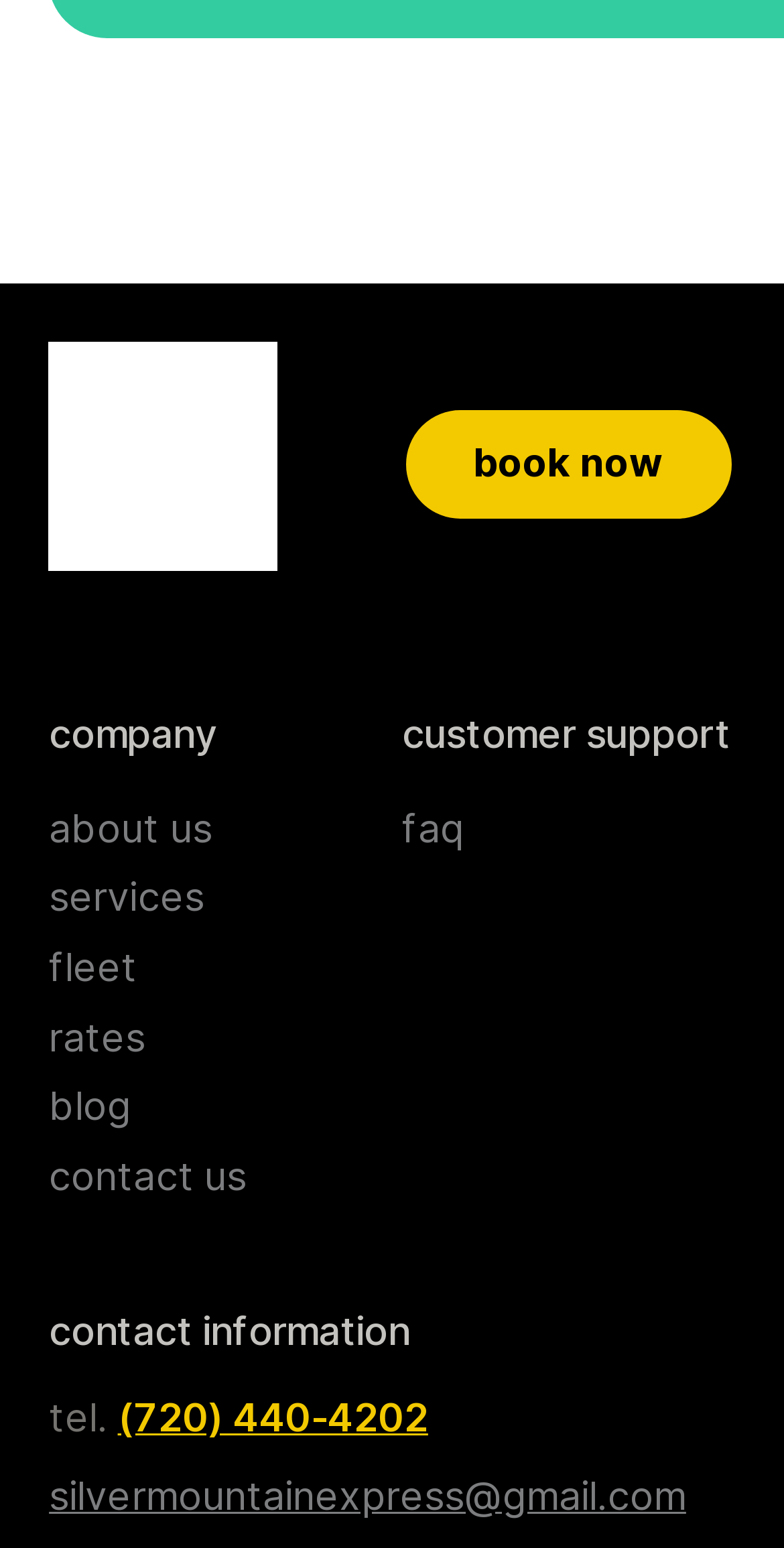What is the company name?
Can you offer a detailed and complete answer to this question?

I found the company name by looking at the image element with the text 'Silver Mountain Express' which is likely to be the logo of the company.